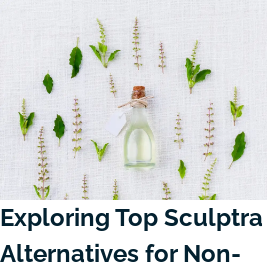Is the arrangement cluttered?
Answer the question based on the image using a single word or a brief phrase.

No